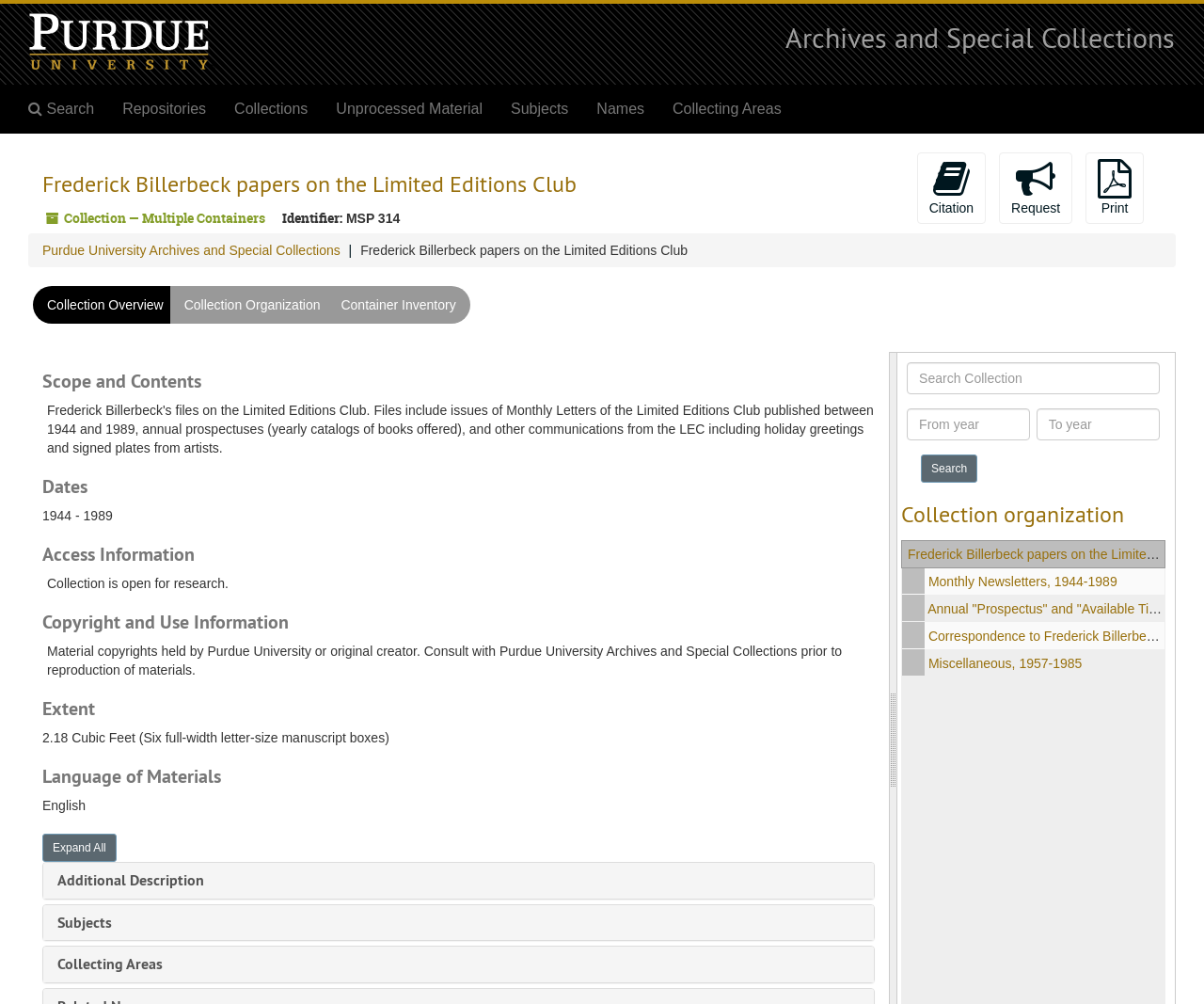Given the webpage screenshot, identify the bounding box of the UI element that matches this description: "Archives and Special Collections".

[0.652, 0.02, 0.976, 0.055]